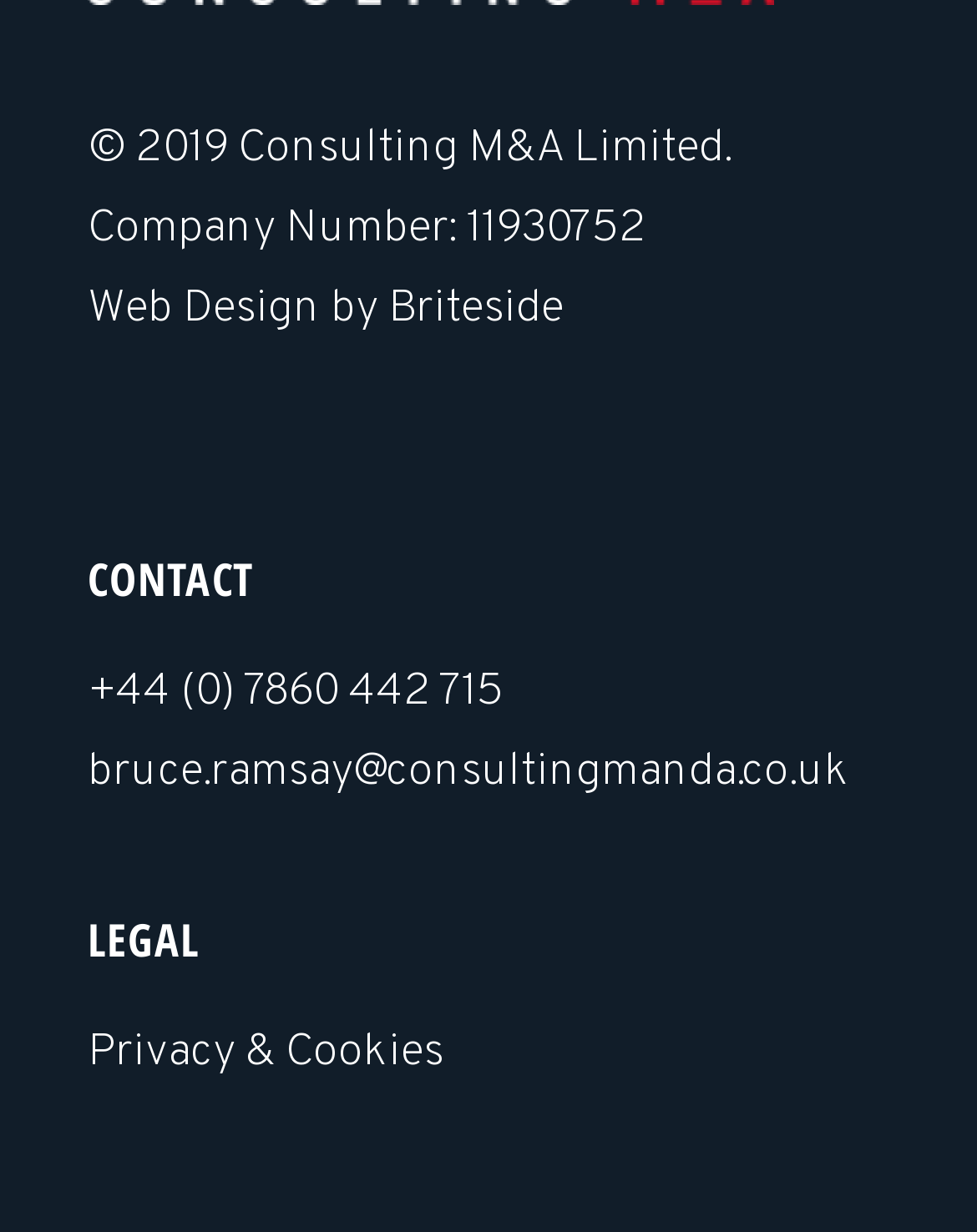Bounding box coordinates are specified in the format (top-left x, top-left y, bottom-right x, bottom-right y). All values are floating point numbers bounded between 0 and 1. Please provide the bounding box coordinate of the region this sentence describes: Privacy & Cookies

[0.09, 0.831, 0.454, 0.878]